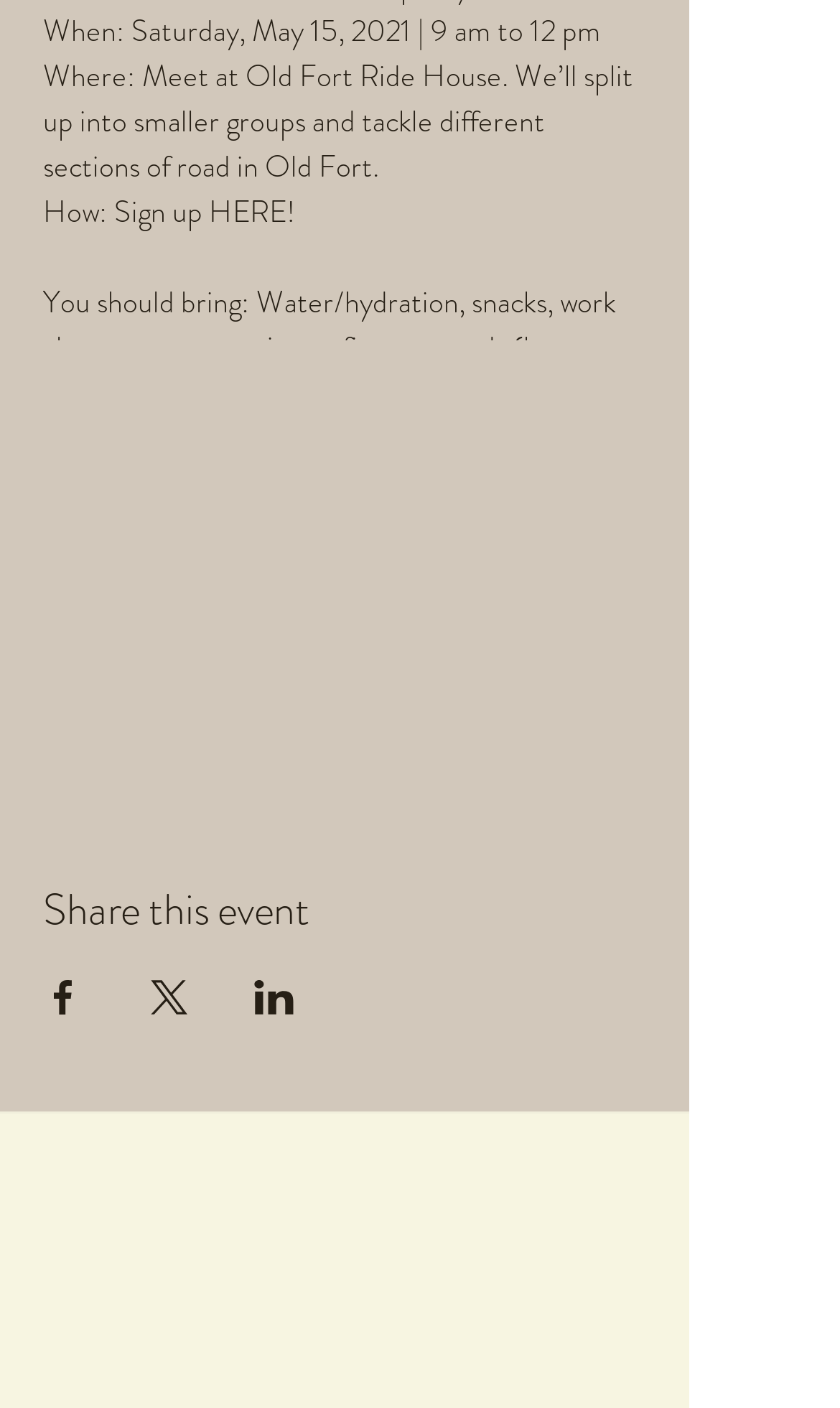Based on the description "Bitcoin News", find the bounding box of the specified UI element.

None